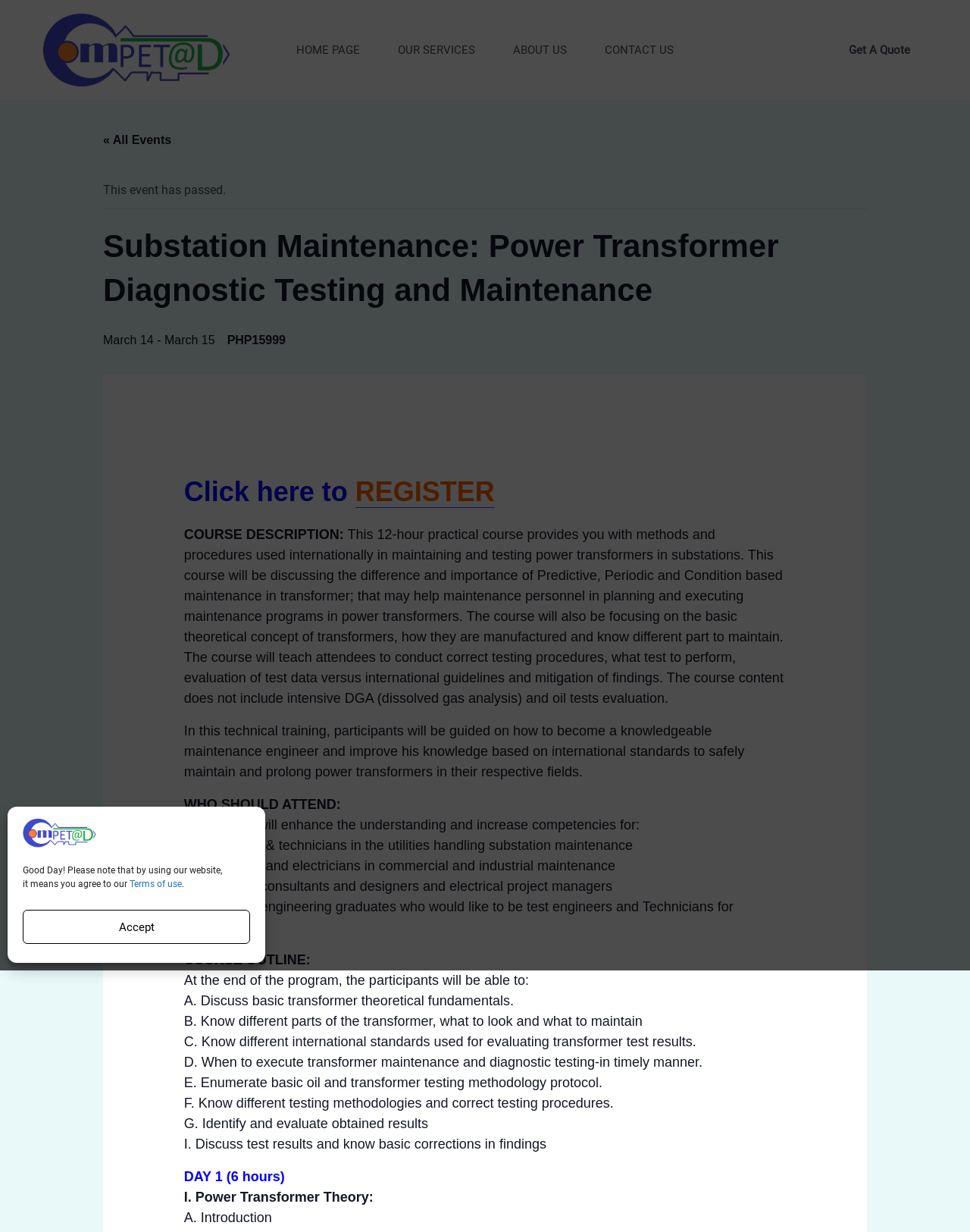Could you locate the bounding box coordinates for the section that should be clicked to accomplish this task: "Get a quote".

[0.856, 0.028, 0.957, 0.053]